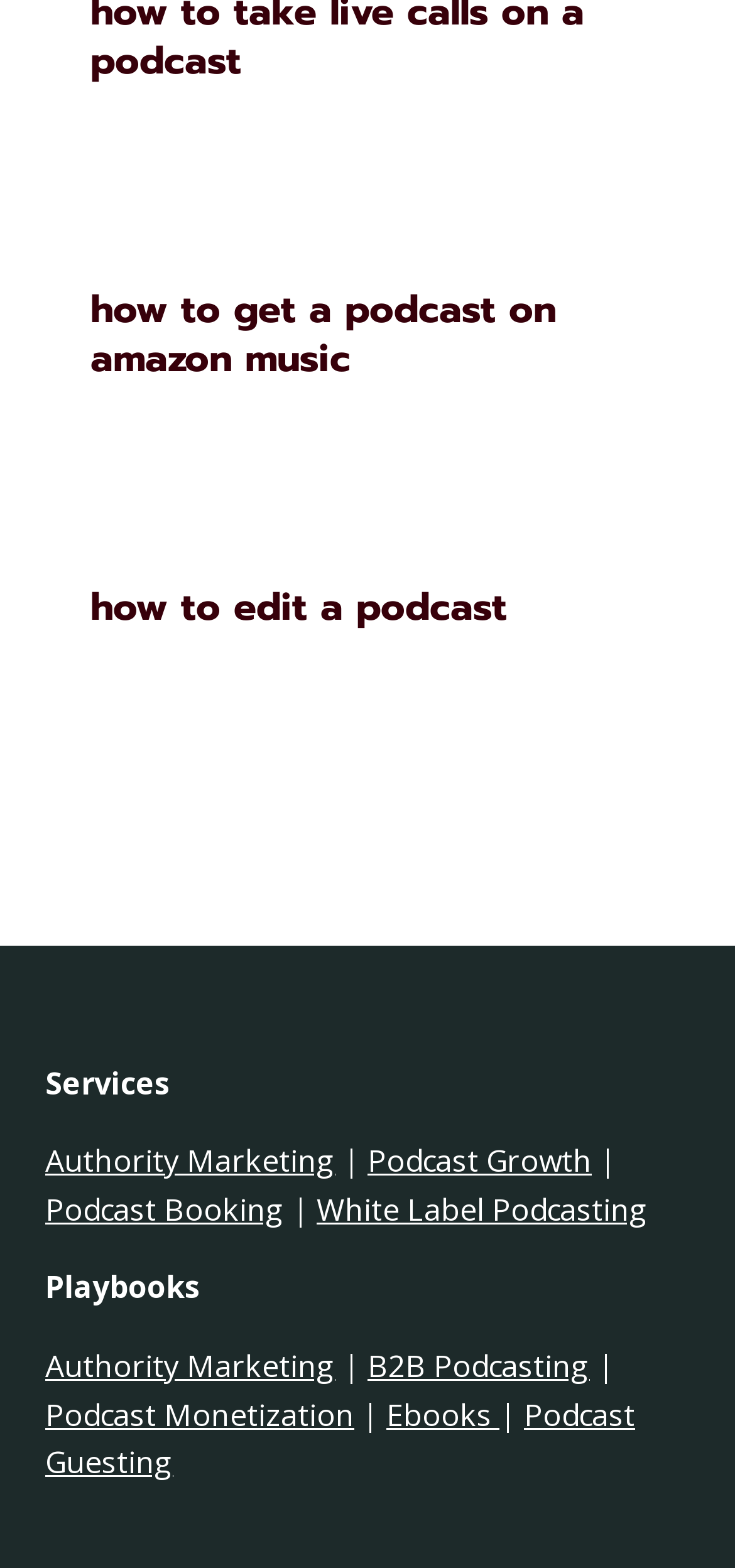Respond to the question with just a single word or phrase: 
What services are offered by the website?

Authority Marketing, Podcast Growth, etc.